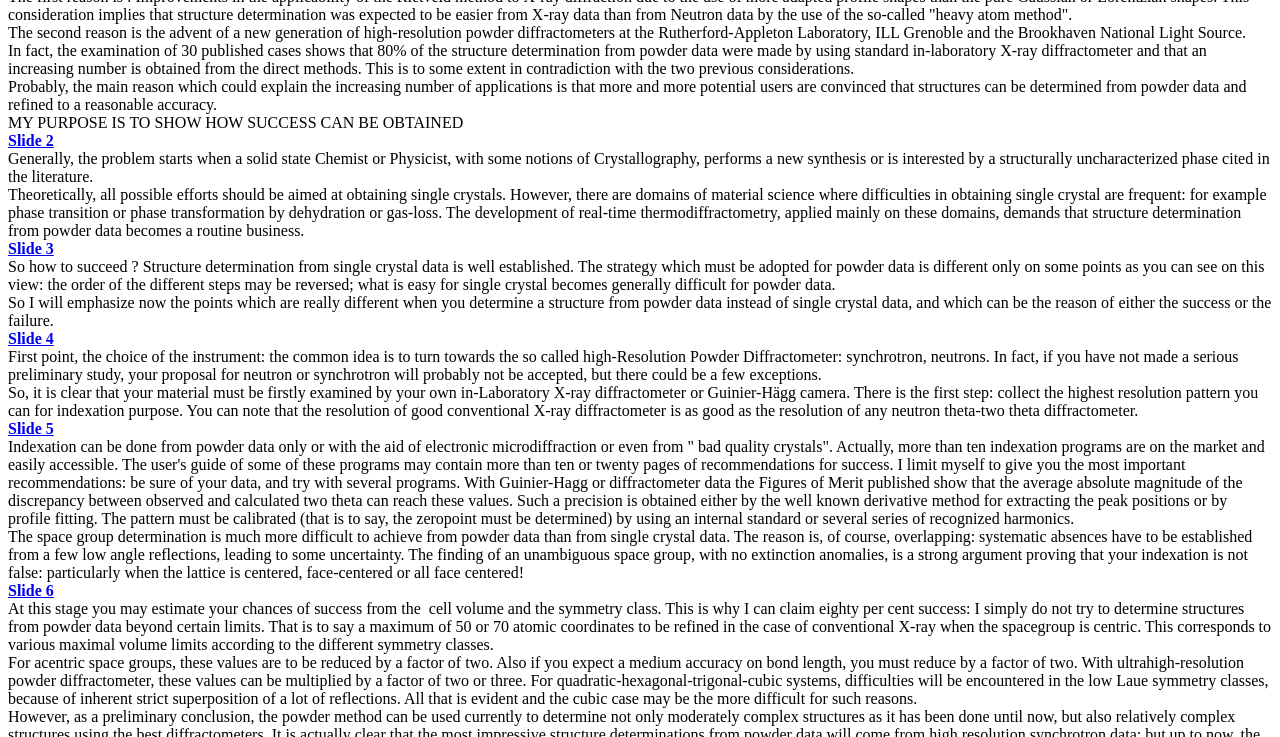Examine the screenshot and answer the question in as much detail as possible: What is the challenge in determining the space group from powder data?

The webpage mentions that determining the space group from powder data is more difficult than from single crystal data due to overlapping. This means that the diffraction peaks from different lattice planes can overlap, making it harder to determine the systematic absences and therefore the space group.